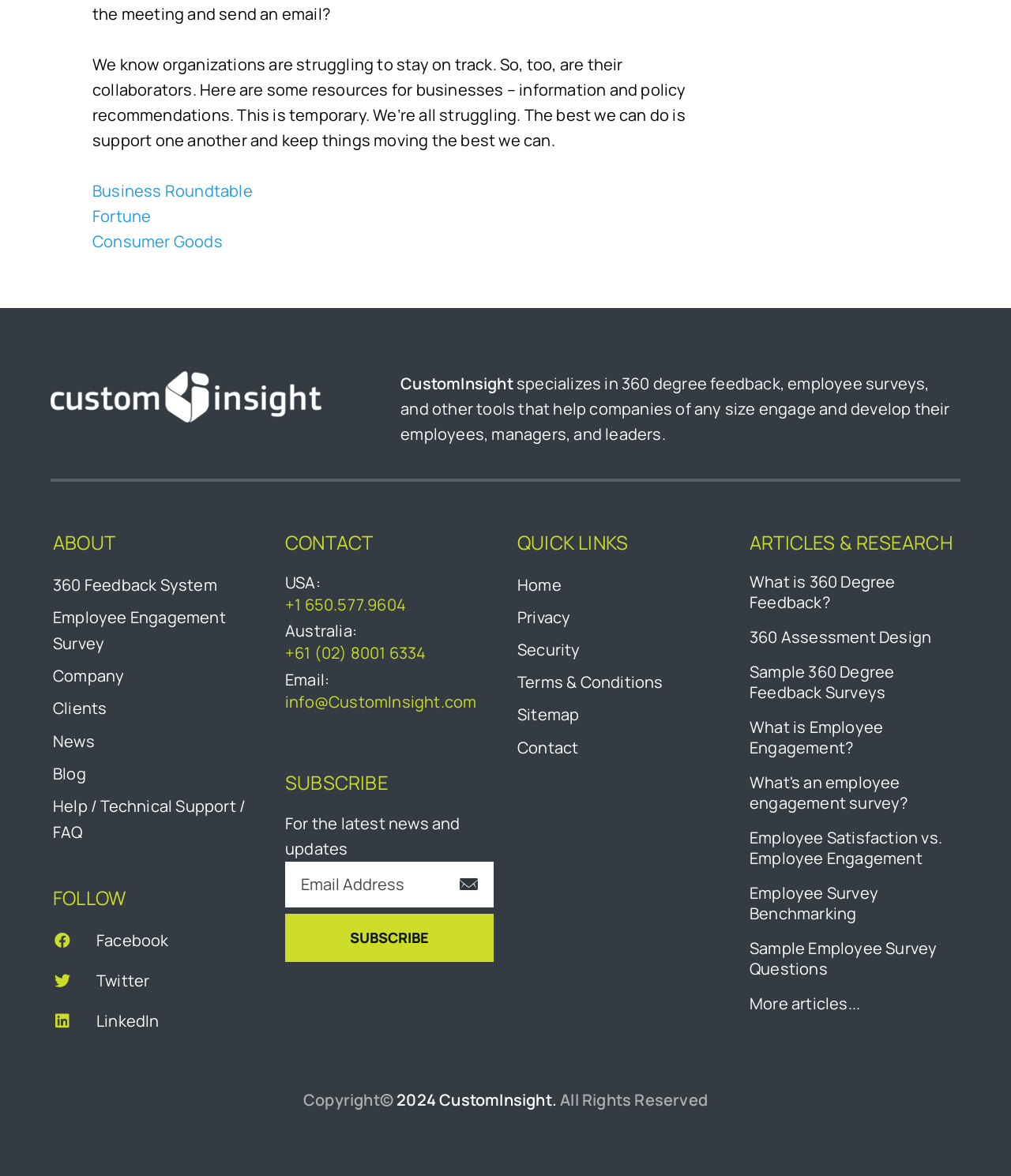Locate the bounding box coordinates of the element's region that should be clicked to carry out the following instruction: "Click on the 'Business Roundtable' link". The coordinates need to be four float numbers between 0 and 1, i.e., [left, top, right, bottom].

[0.091, 0.153, 0.25, 0.172]